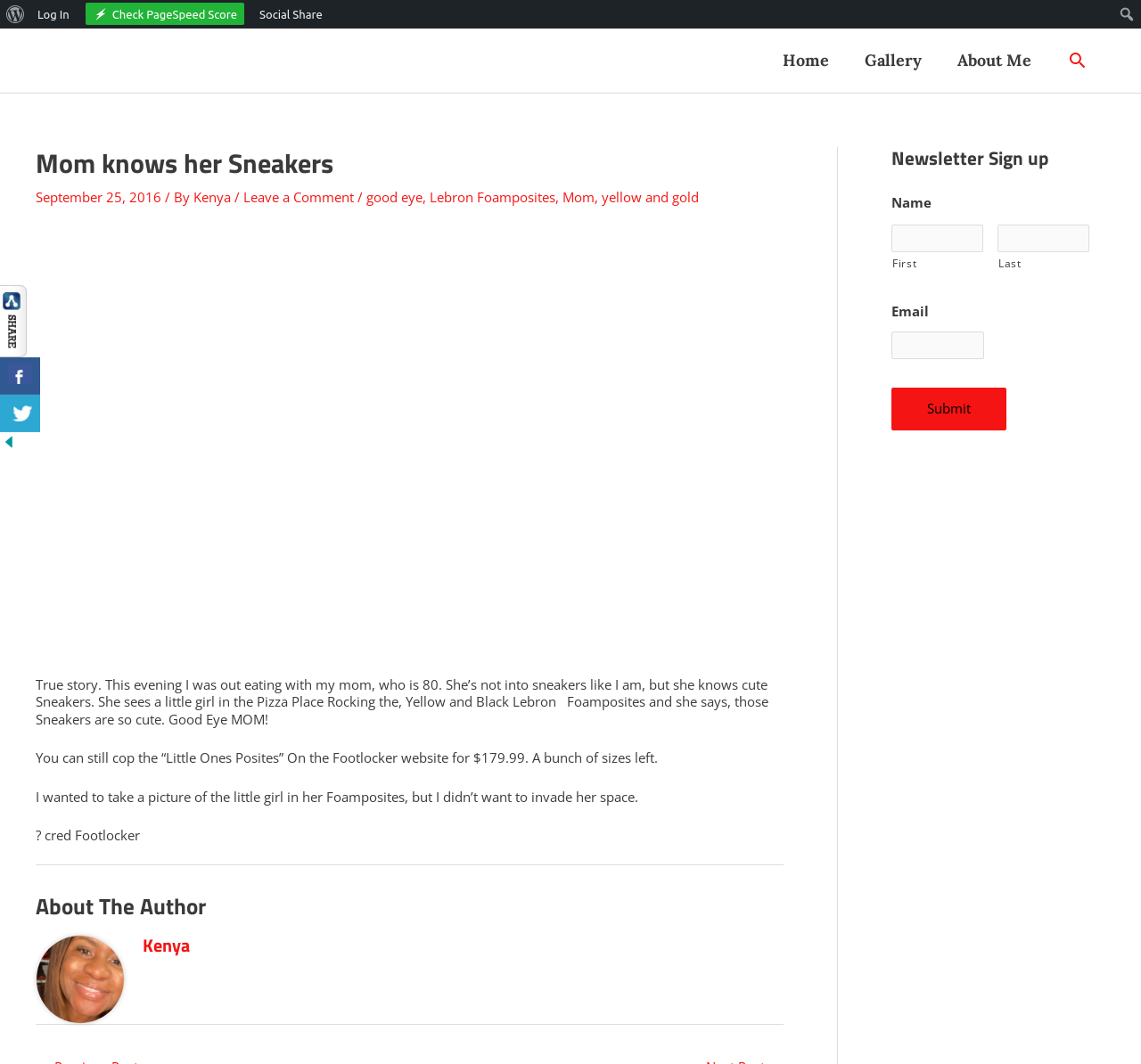What is the color of the Lebron Foamposites mentioned in the article?
Using the details from the image, give an elaborate explanation to answer the question.

The answer can be found in the article section where it says 'She sees a little girl in the Pizza Place Rocking the, Yellow and Black Lebron Foamposites'.